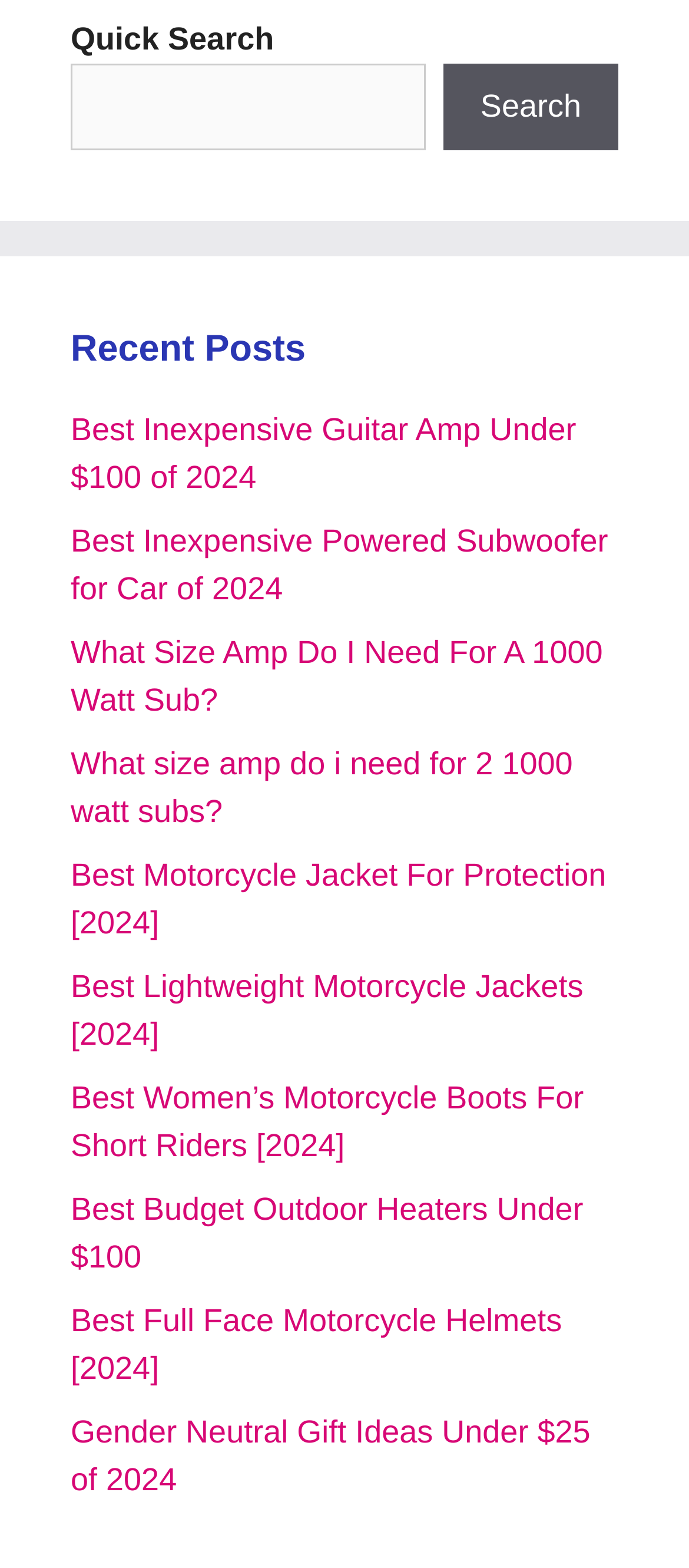Determine the coordinates of the bounding box that should be clicked to complete the instruction: "Click on 'Best Full Face Motorcycle Helmets [2024}'". The coordinates should be represented by four float numbers between 0 and 1: [left, top, right, bottom].

[0.103, 0.831, 0.816, 0.884]